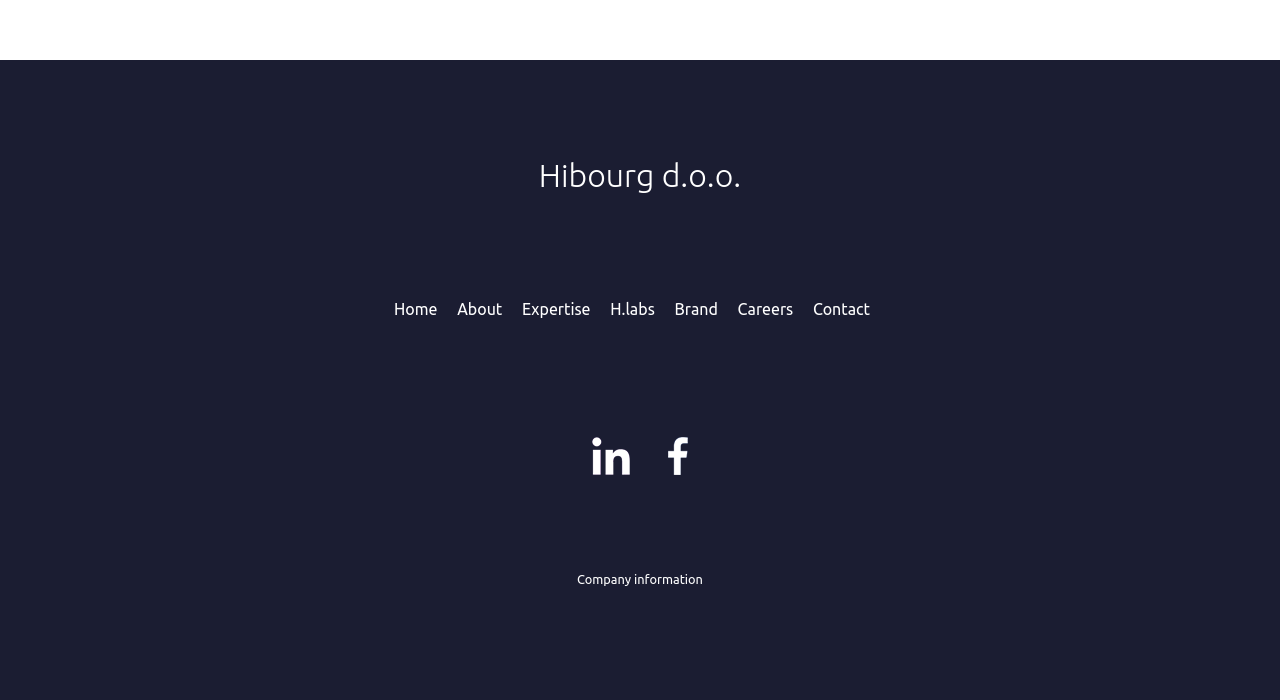With reference to the image, please provide a detailed answer to the following question: Is there a link to company information?

I looked at the links at the bottom of the page and found a link labeled 'Company information', which indicates that there is a link to company information.